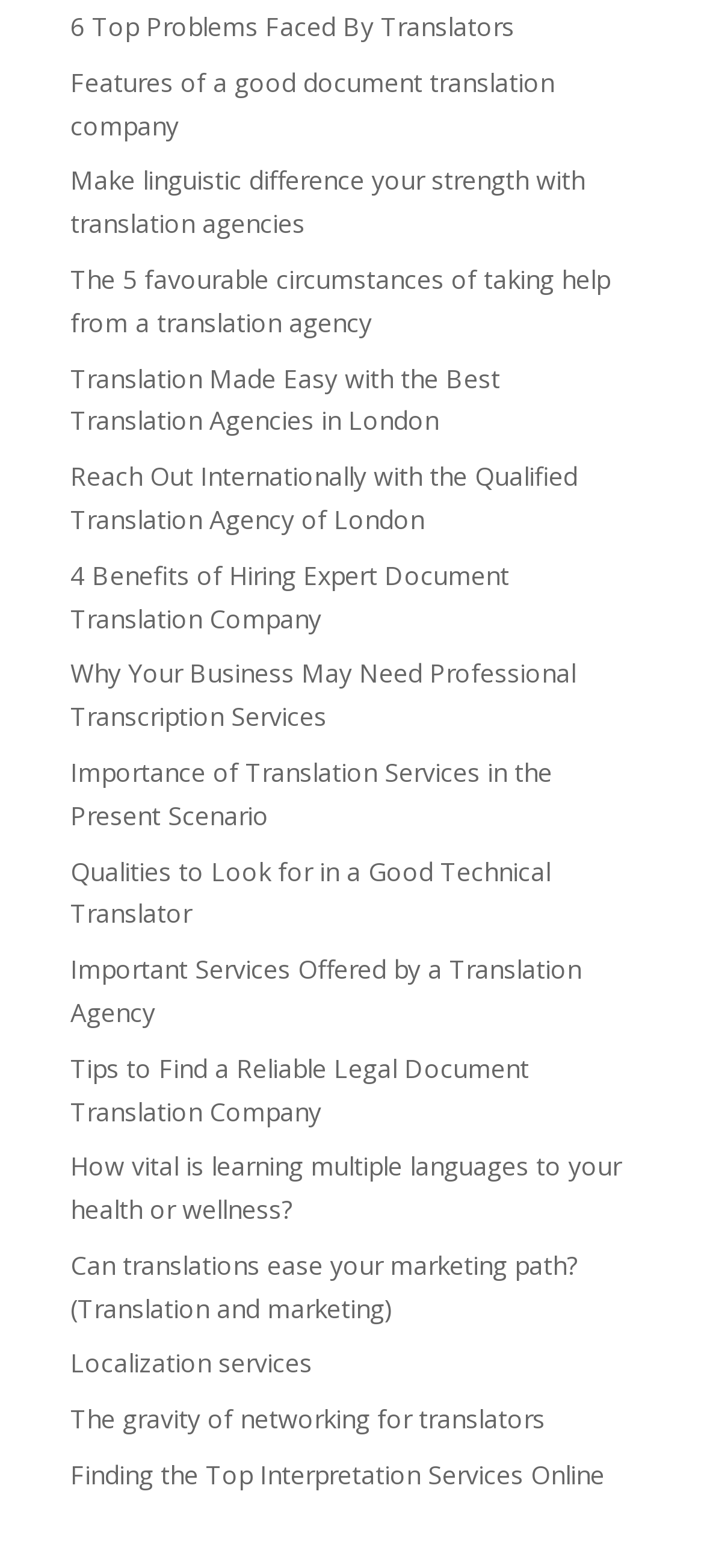Please respond in a single word or phrase: 
What is the main topic of this webpage?

Translation